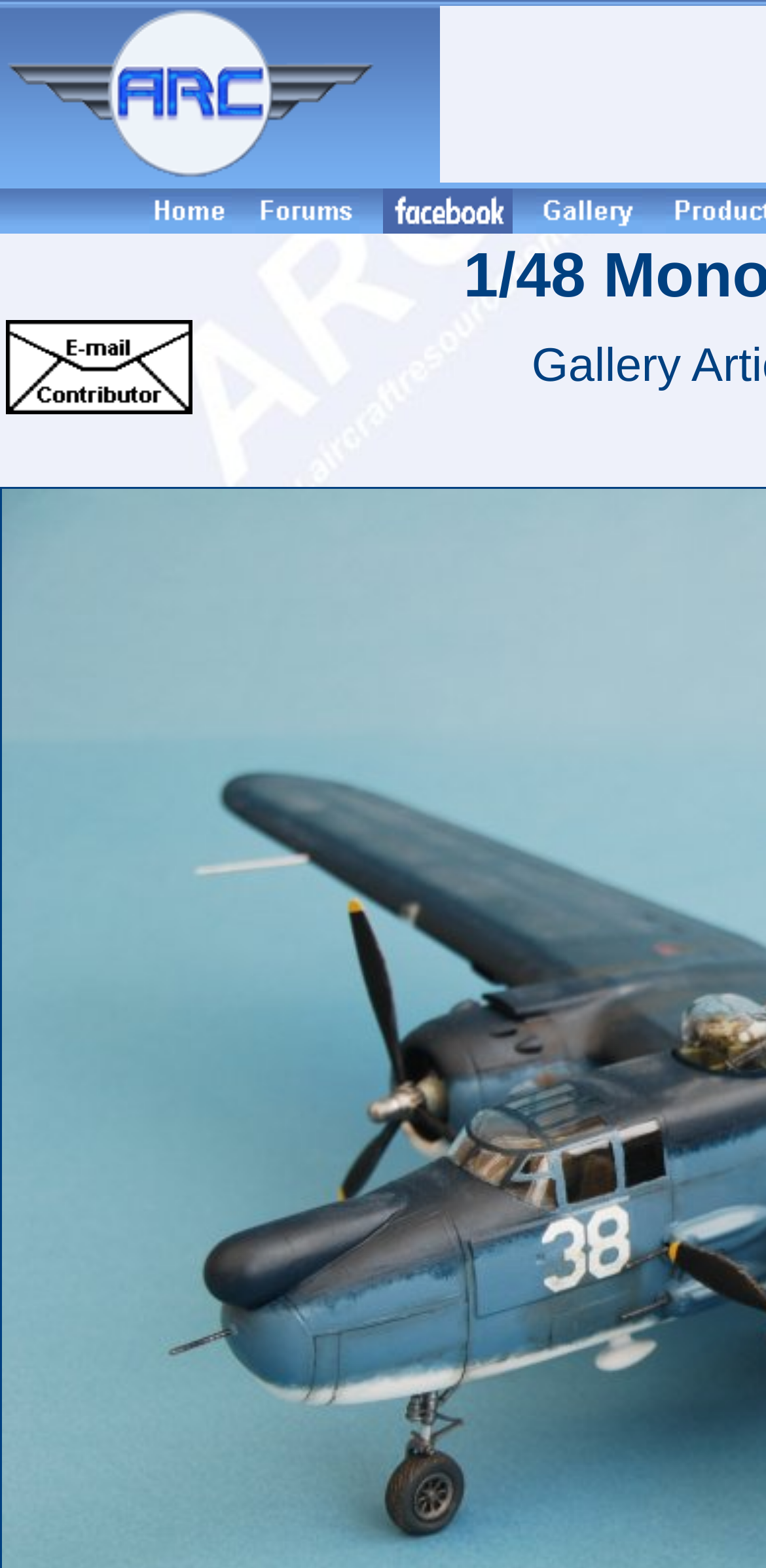Produce an elaborate caption capturing the essence of the webpage.

This webpage appears to be a product page for a model aircraft, specifically a 1/48 scale Monogram PBJ-1J Mitchell by Sean Langley. 

At the top of the page, there is a row of six small images, each with a corresponding link below it. These images are evenly spaced and take up the majority of the top section of the page. 

Below this row of images, there is another section with a single image and a link. This image is slightly larger than the ones above and is positioned near the top-left corner of the page. 

The overall layout of the page is organized into a grid-like structure, with each section and image carefully positioned to create a clean and easy-to-navigate design.